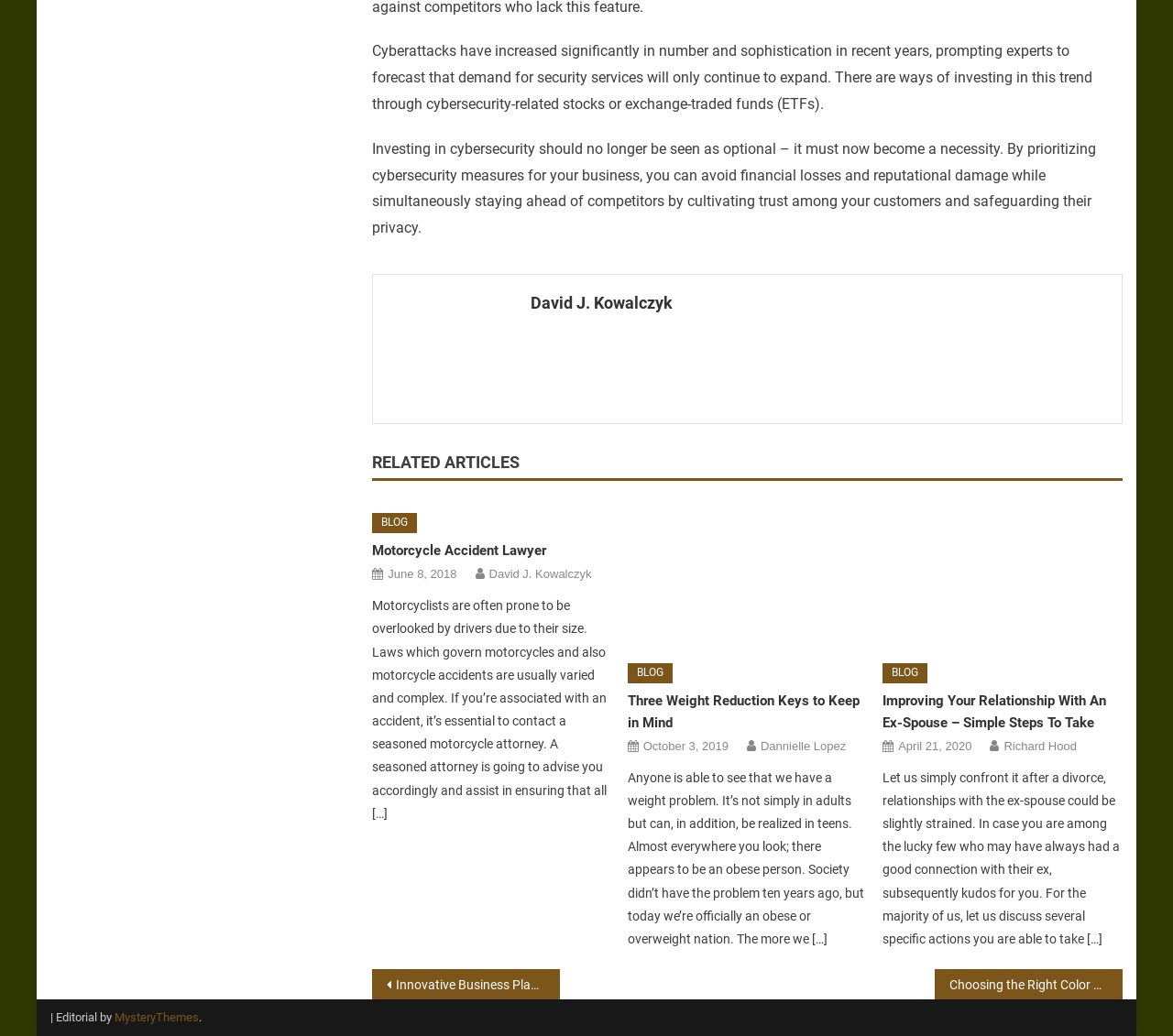Please respond to the question with a concise word or phrase:
What is the navigation option at the bottom of the webpage?

Posts